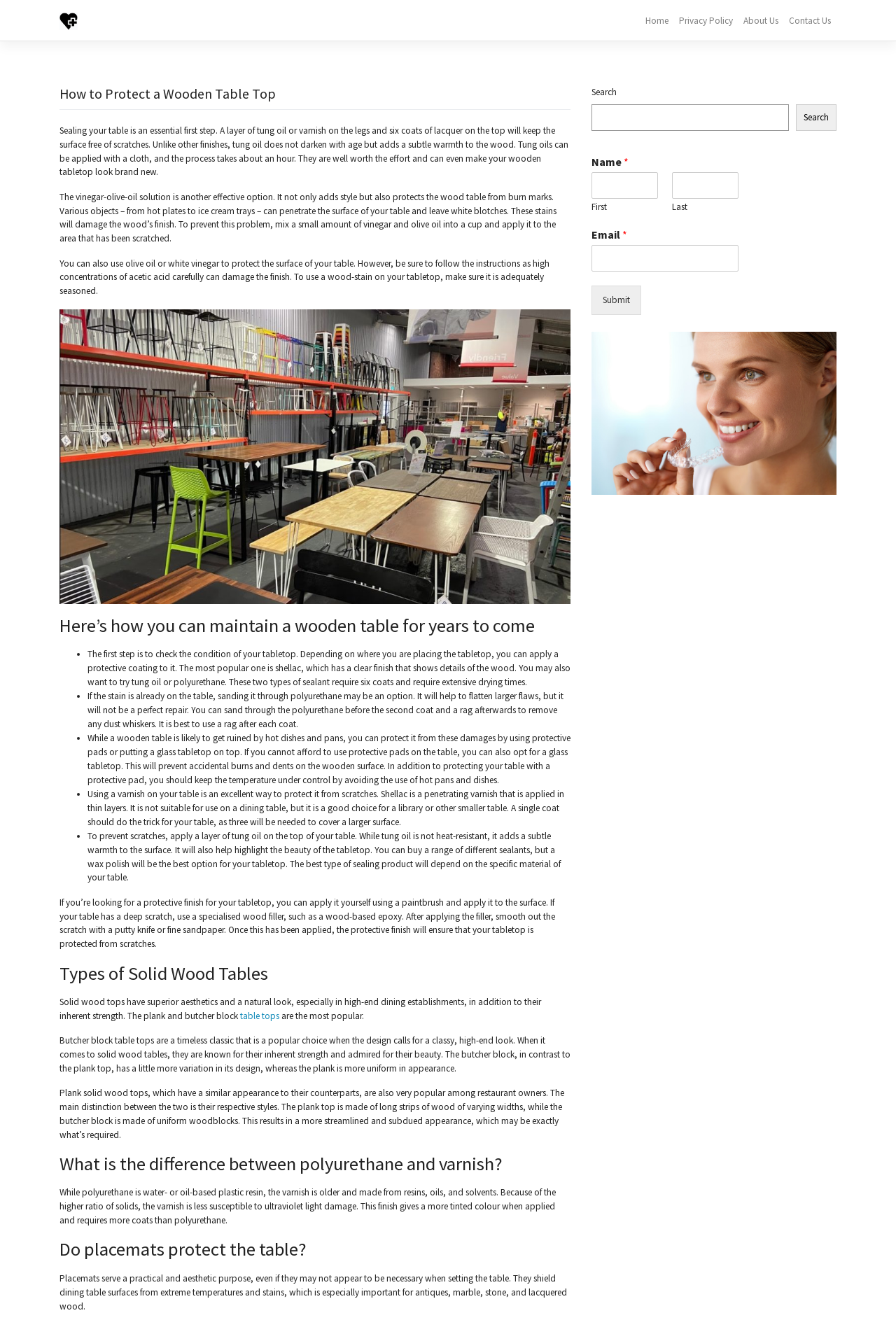Describe all the key features and sections of the webpage thoroughly.

The webpage is about protecting and maintaining wooden table tops. At the top, there is a header section with a logo and a navigation menu consisting of five links: "Home", "Privacy Policy", "About Us", "Contact Us", and a dropdown menu with several options. Below the header, there is a main article section with a heading "How to Protect a Wooden Table Top".

The article is divided into several sections, each with a heading and a list of bullet points or paragraphs of text. The first section discusses the importance of sealing a wooden table top and provides instructions on how to do it using tung oil or varnish. The second section talks about using a vinegar-olive-oil solution to protect the wood from burn marks. The third section provides tips on how to maintain a wooden table top, including checking its condition, applying a protective coating, and using protective pads or a glass tabletop.

There are several images throughout the article, including one with the caption "Best table tops". The article also discusses different types of solid wood tables, including plank and butcher block tables, and explains the difference between polyurethane and varnish. Additionally, it answers the question of whether placemats protect the table.

On the right side of the page, there is a search bar with a search button and a section with a form to submit a name, email, and other information. Below the form, there is a figure or image.